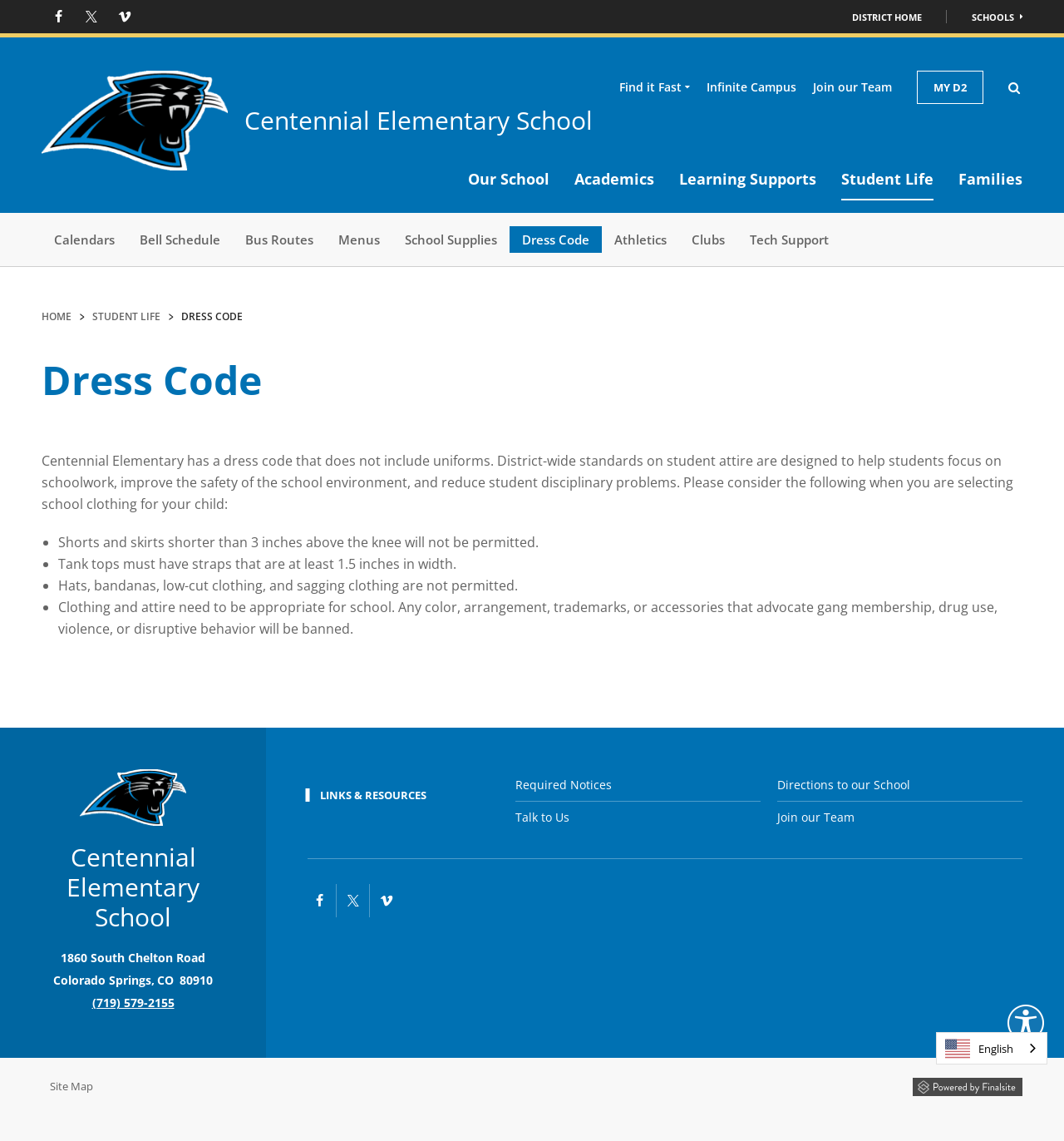Observe the image and answer the following question in detail: What is the dress code policy for shorts and skirts?

I found the answer by looking at the main content section, where there is a list of dress code policies. The first policy states that 'Shorts and skirts shorter than 3 inches above the knee will not be permitted'.